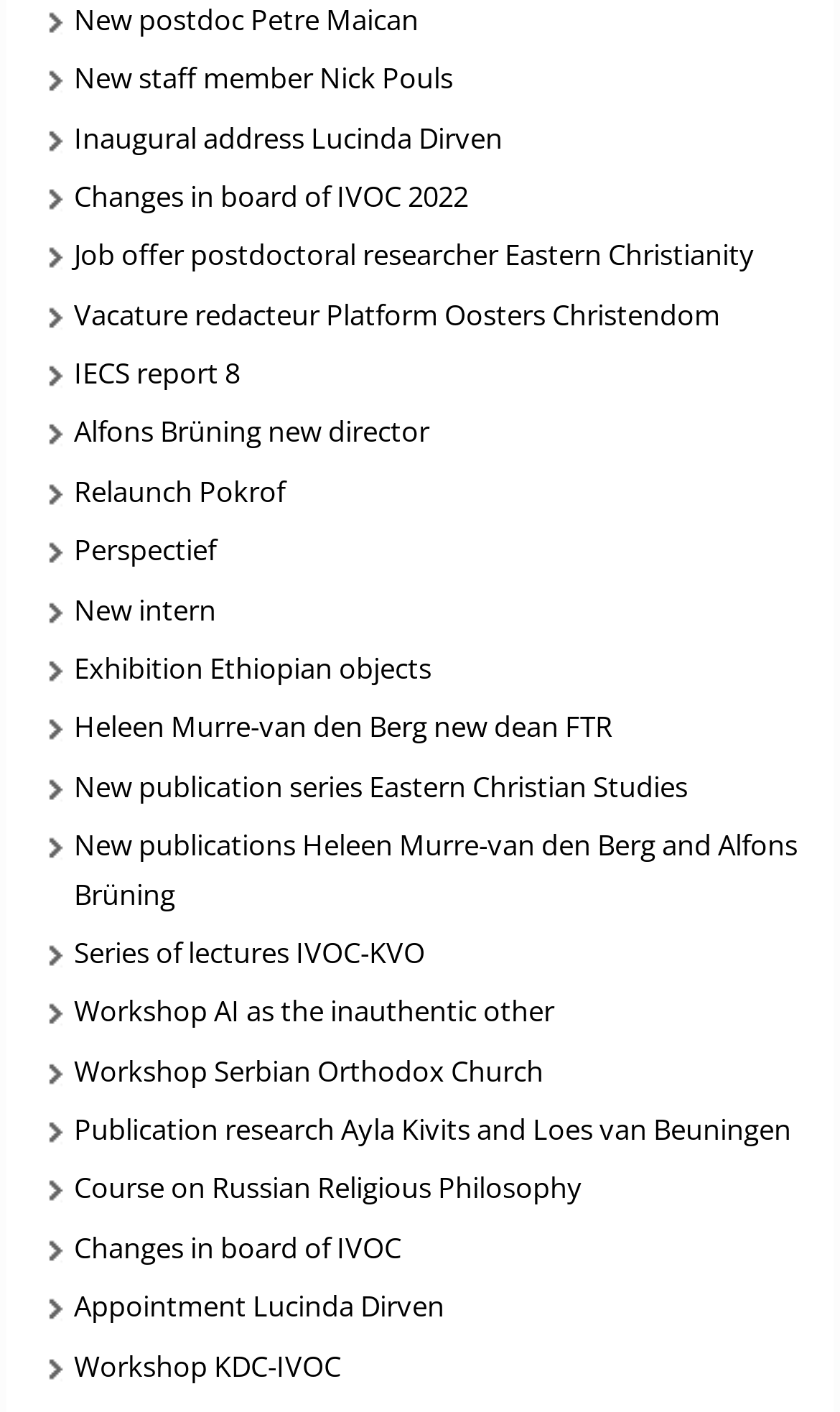Please locate the bounding box coordinates of the element that needs to be clicked to achieve the following instruction: "Go to Advanced Search". The coordinates should be four float numbers between 0 and 1, i.e., [left, top, right, bottom].

None